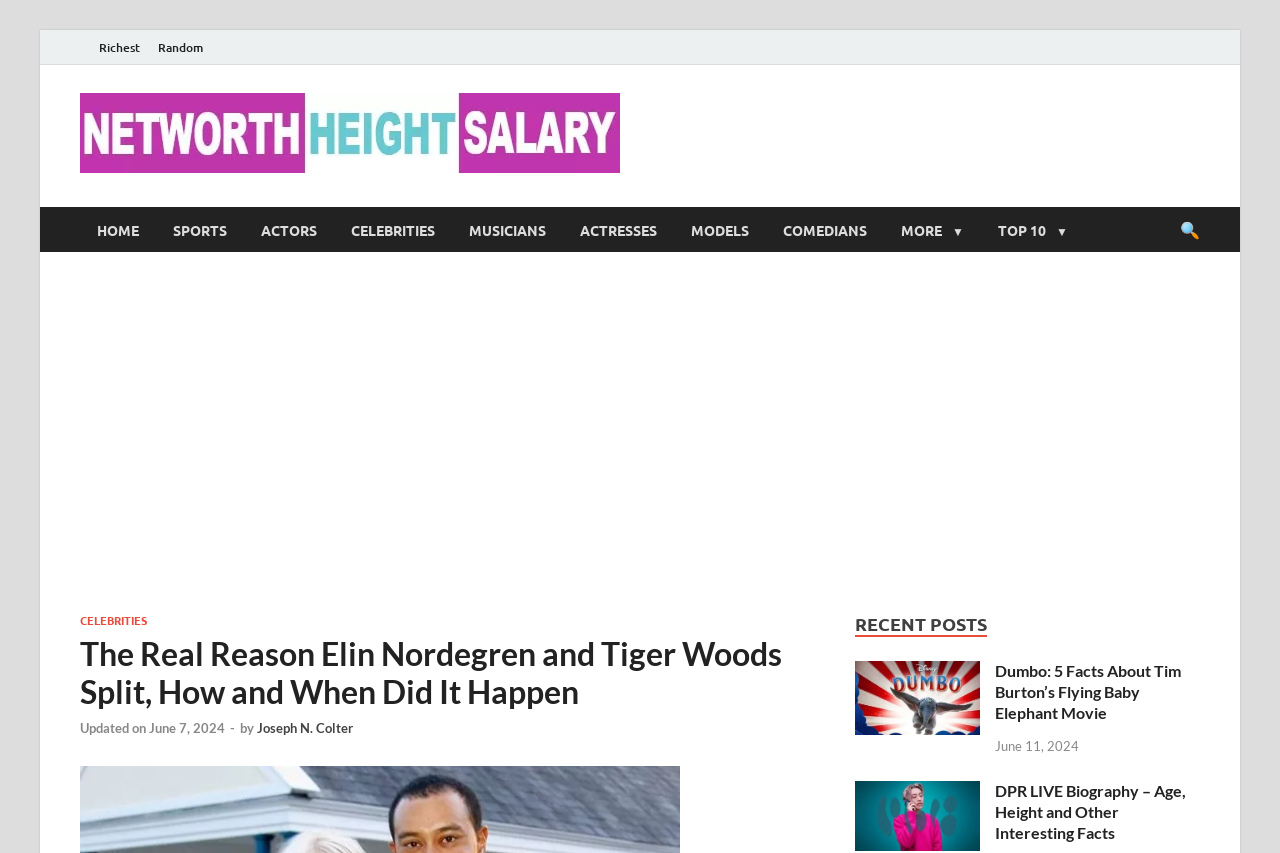Please specify the coordinates of the bounding box for the element that should be clicked to carry out this instruction: "Read the article about estimated taxes". The coordinates must be four float numbers between 0 and 1, formatted as [left, top, right, bottom].

None